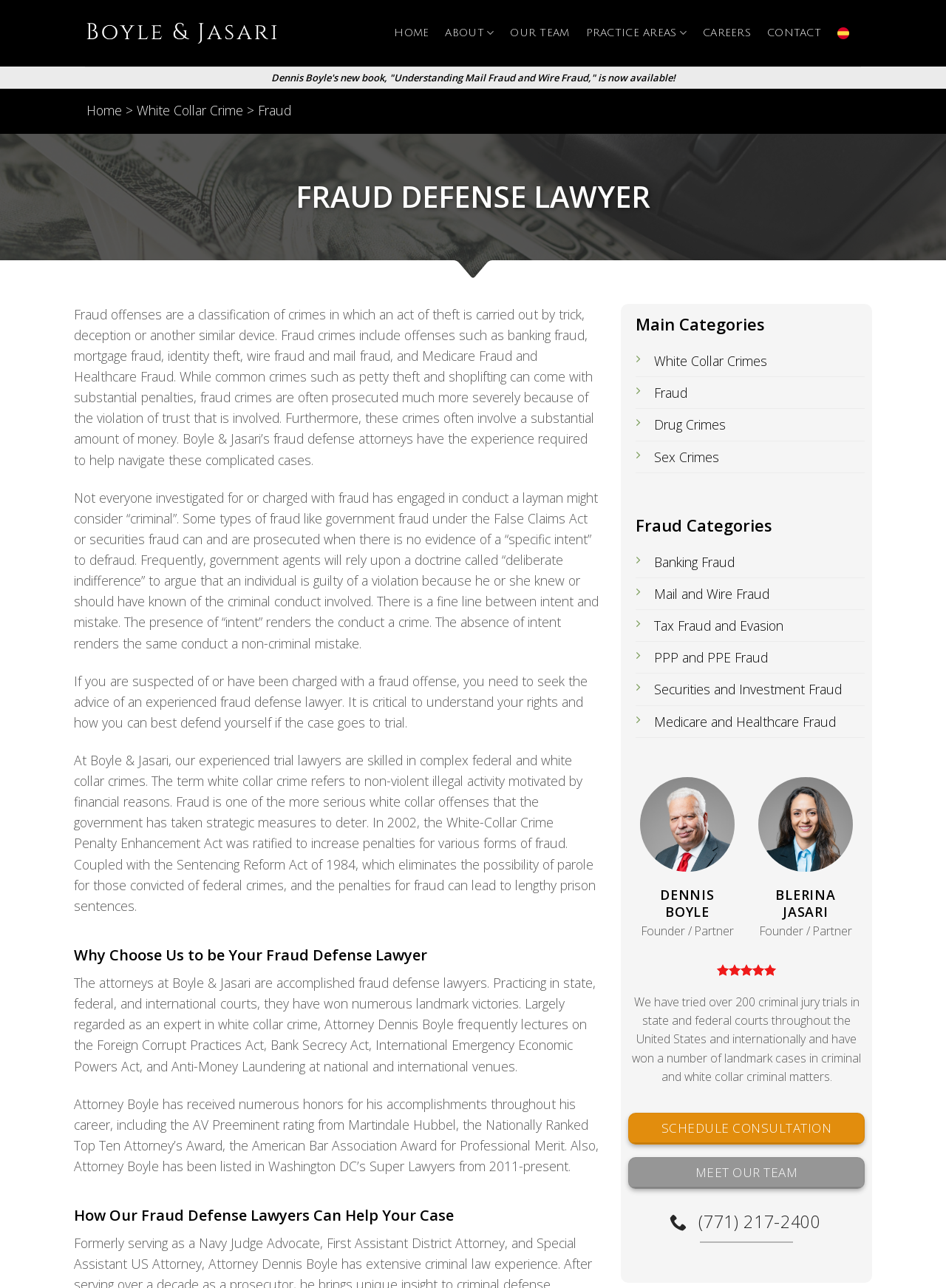What is the primary heading on this webpage?

FRAUD DEFENSE LAWYER